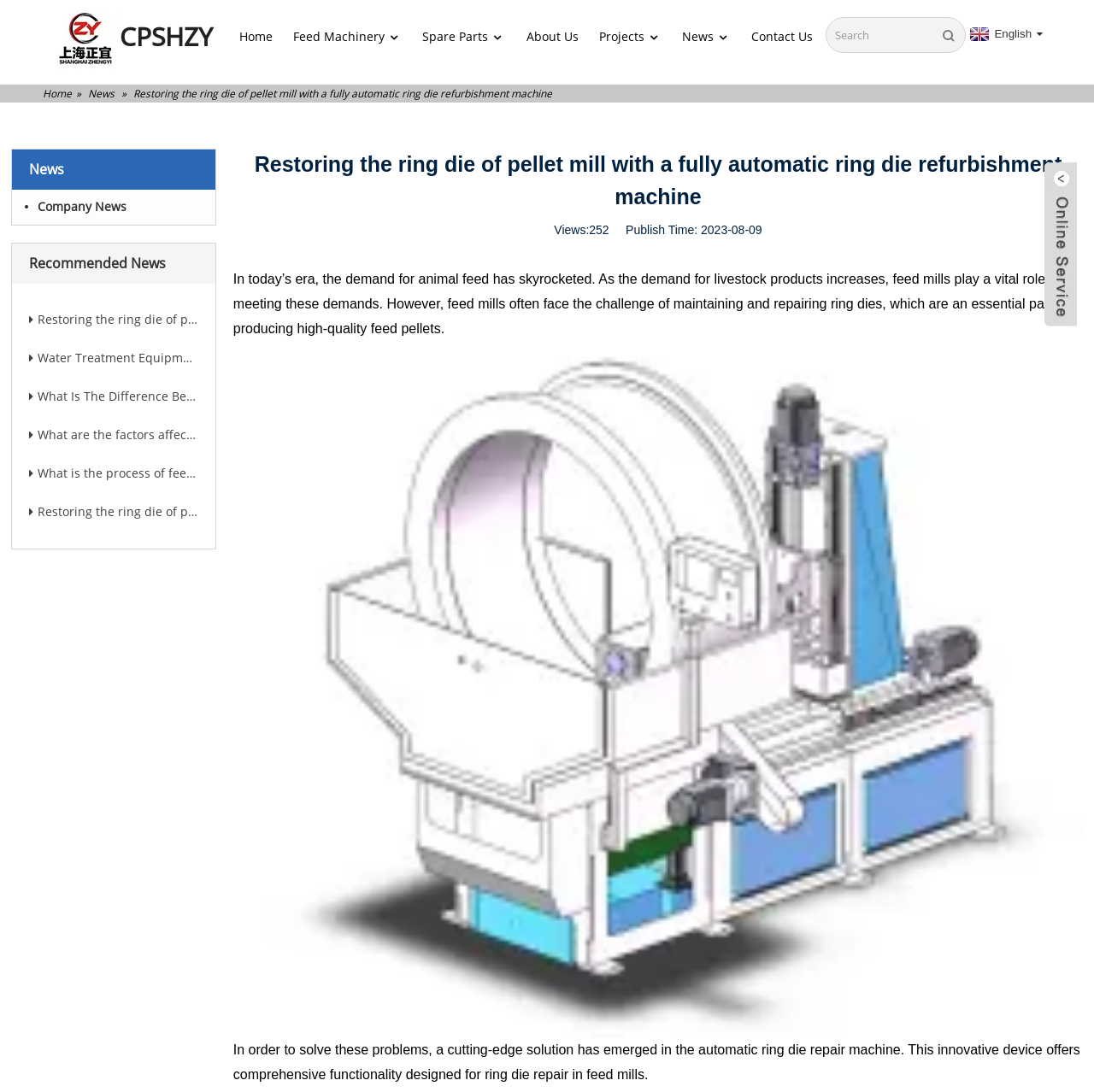Can you give a detailed response to the following question using the information from the image? When was the article published?

The webpage shows the publish time of the article, which is 2023-08-09, as indicated by the 'Publish Time:' label.